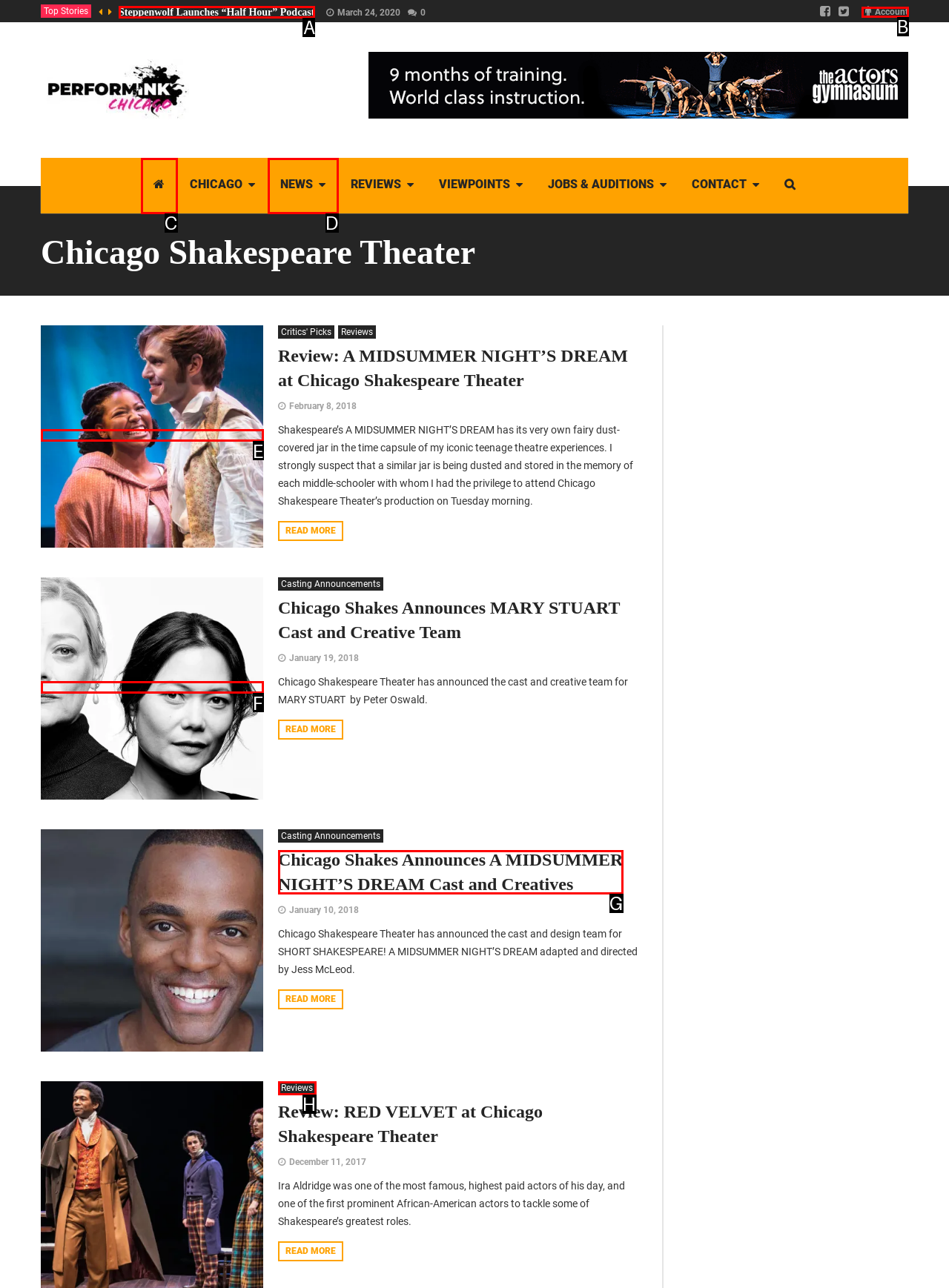Point out the letter of the HTML element you should click on to execute the task: View the news about Steppenwolf launching 'Half Hour' podcast
Reply with the letter from the given options.

A